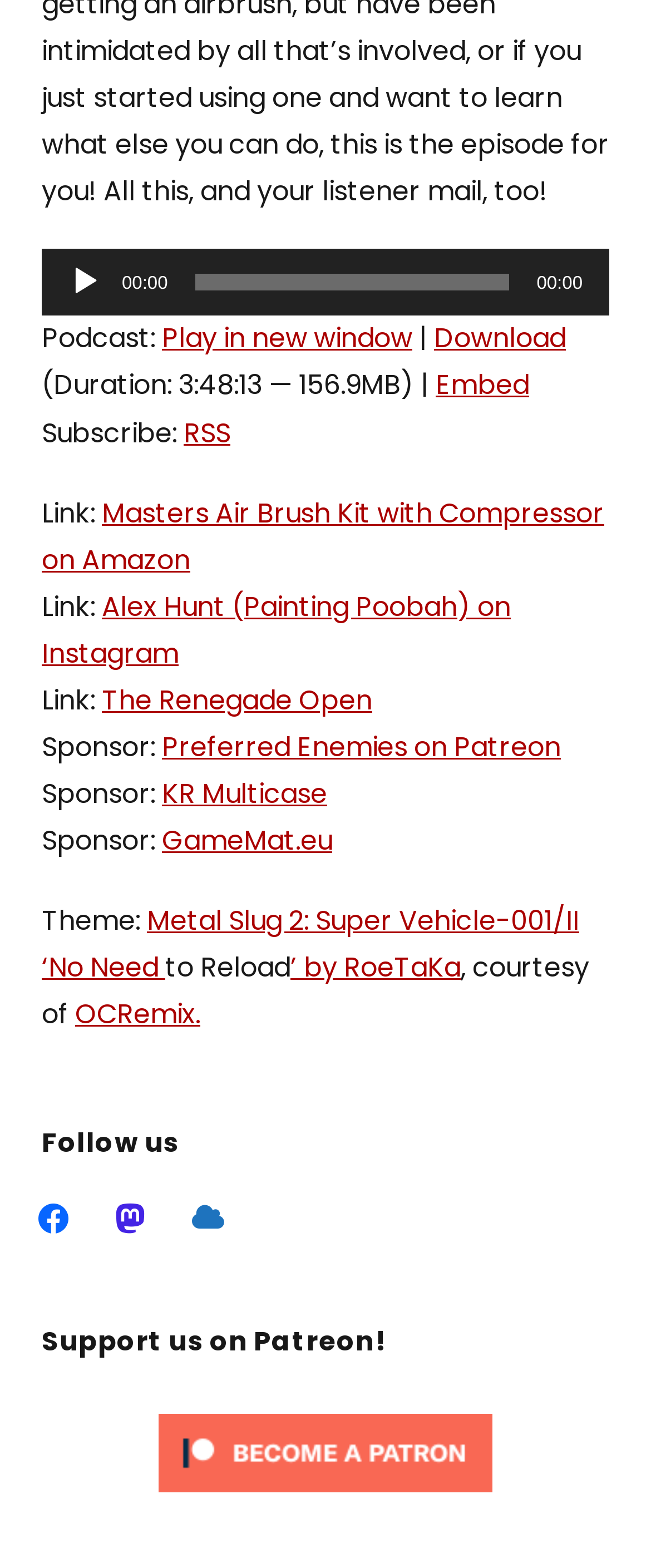Pinpoint the bounding box coordinates of the area that should be clicked to complete the following instruction: "Open the link to Amazon". The coordinates must be given as four float numbers between 0 and 1, i.e., [left, top, right, bottom].

[0.064, 0.315, 0.928, 0.369]